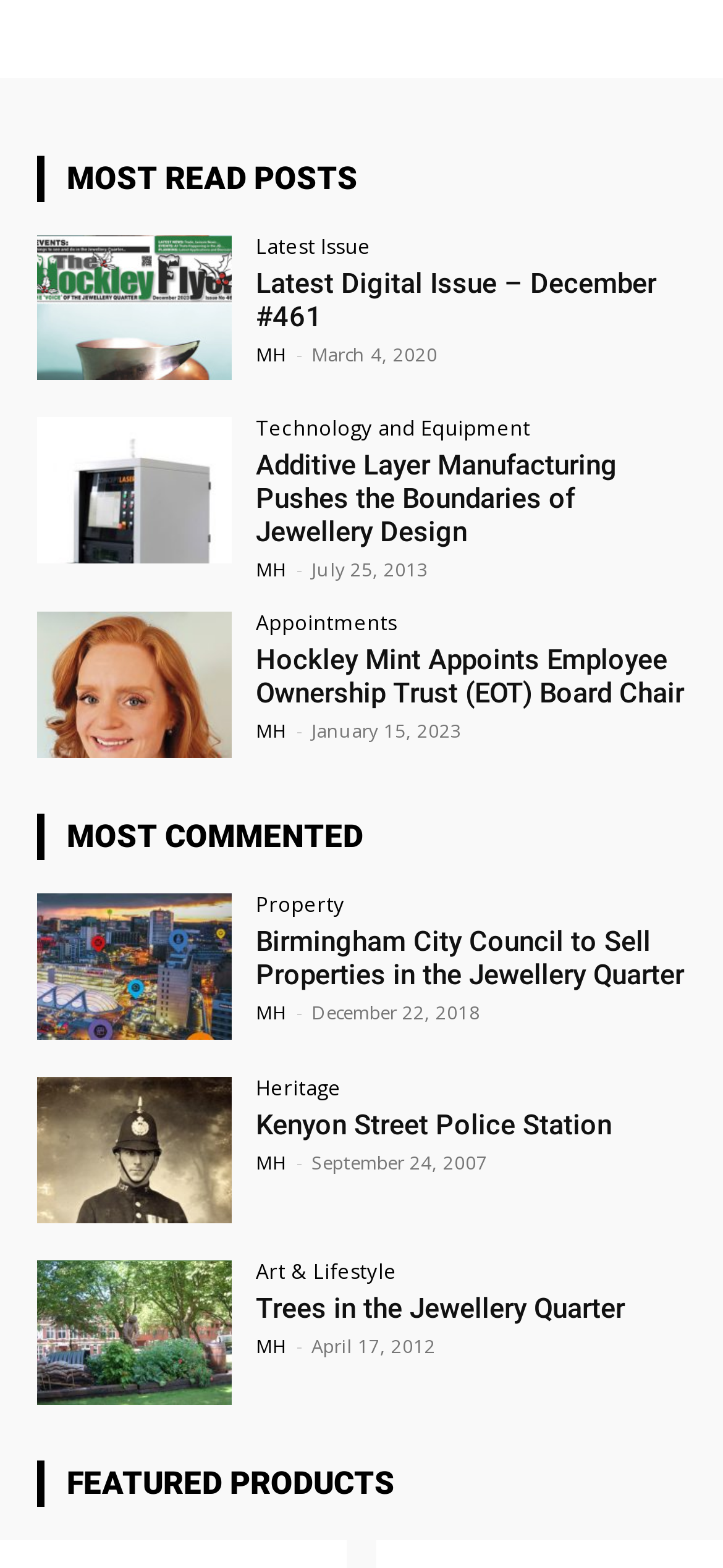Give a concise answer using only one word or phrase for this question:
What is the section title above the post 'Trees in the Jewellery Quarter'?

Art & Lifestyle